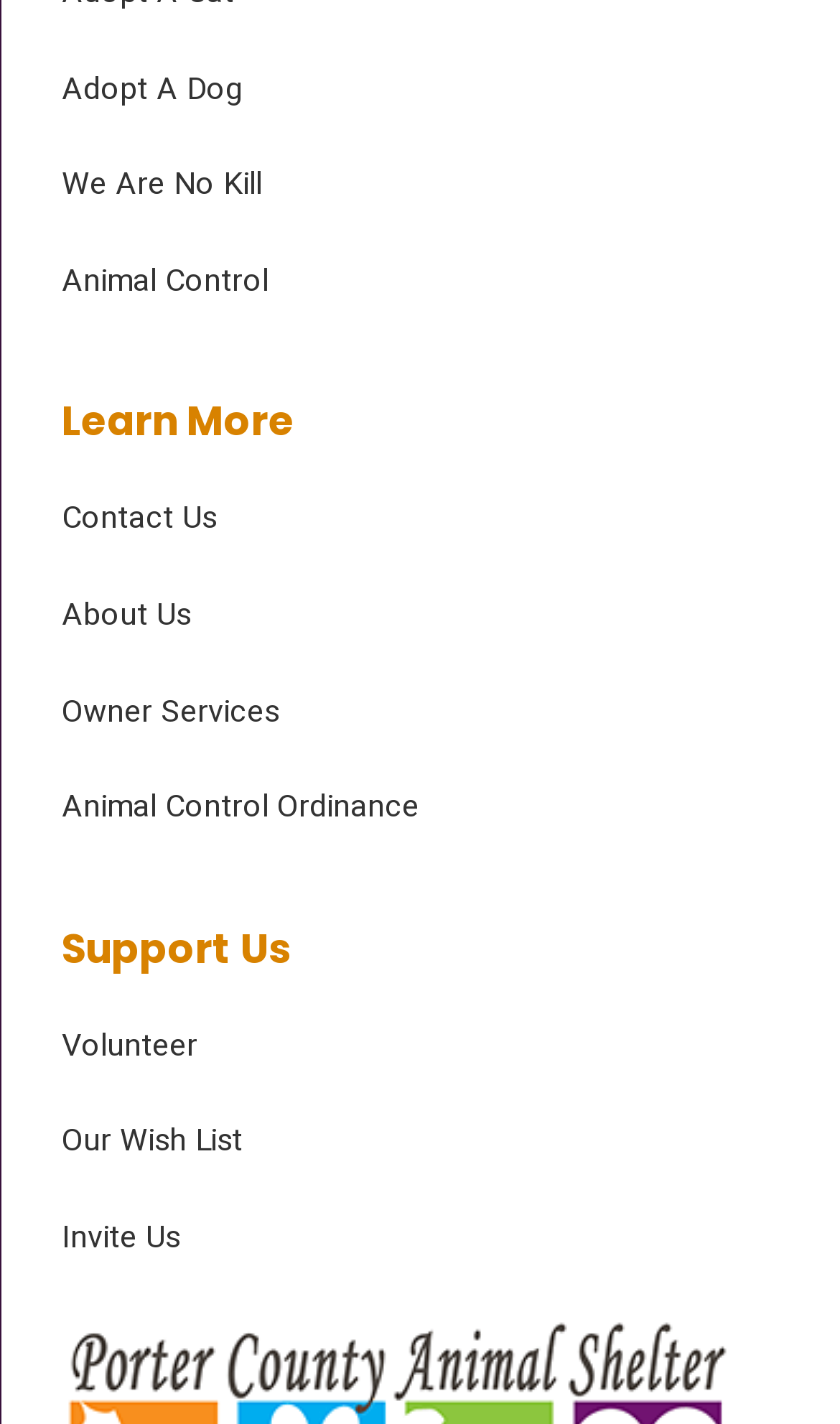Answer the question with a brief word or phrase:
How many links are in the 'Learn More' section?

5